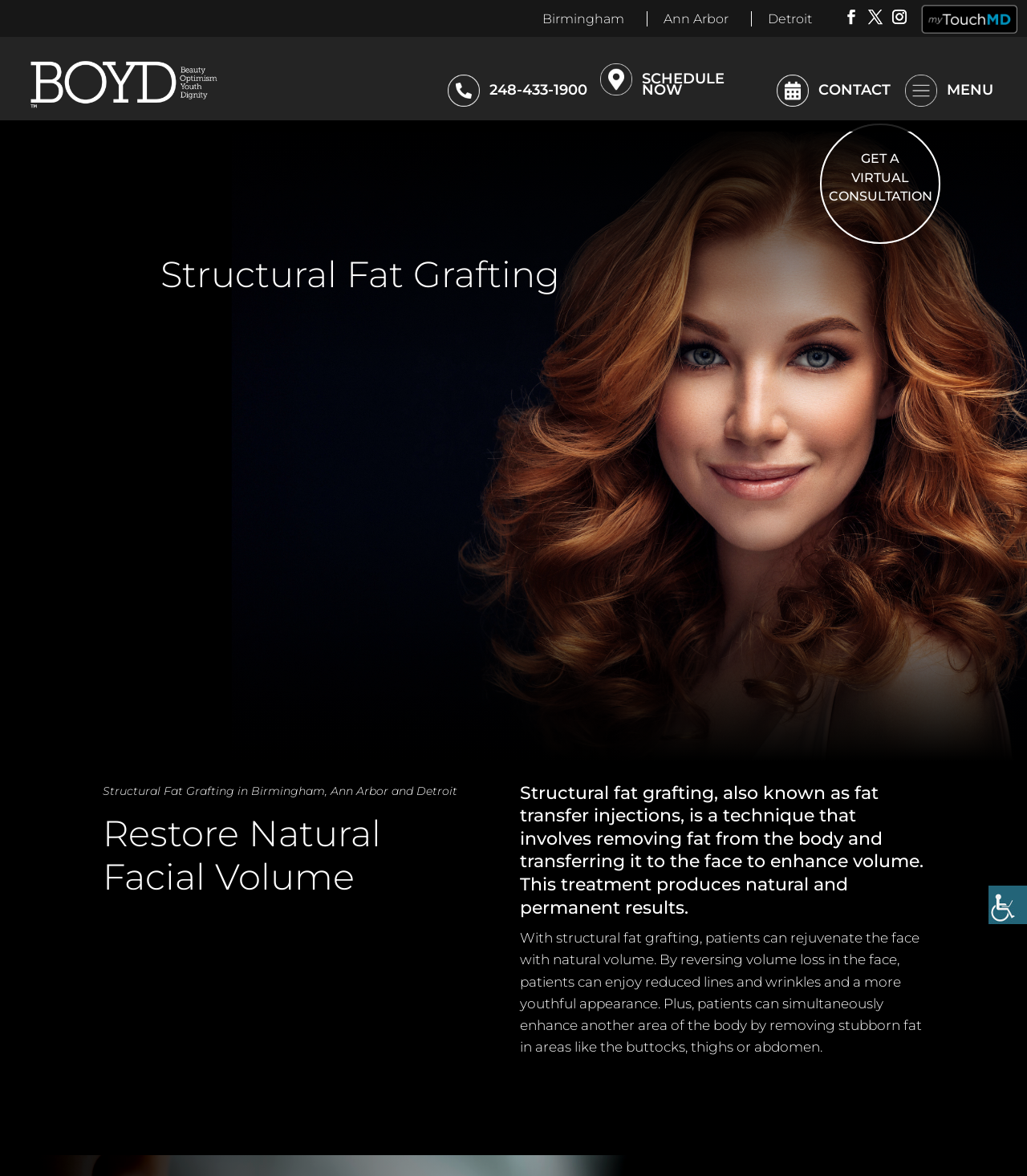Identify the bounding box coordinates of the region I need to click to complete this instruction: "Visit the BOYD page".

[0.027, 0.065, 0.213, 0.077]